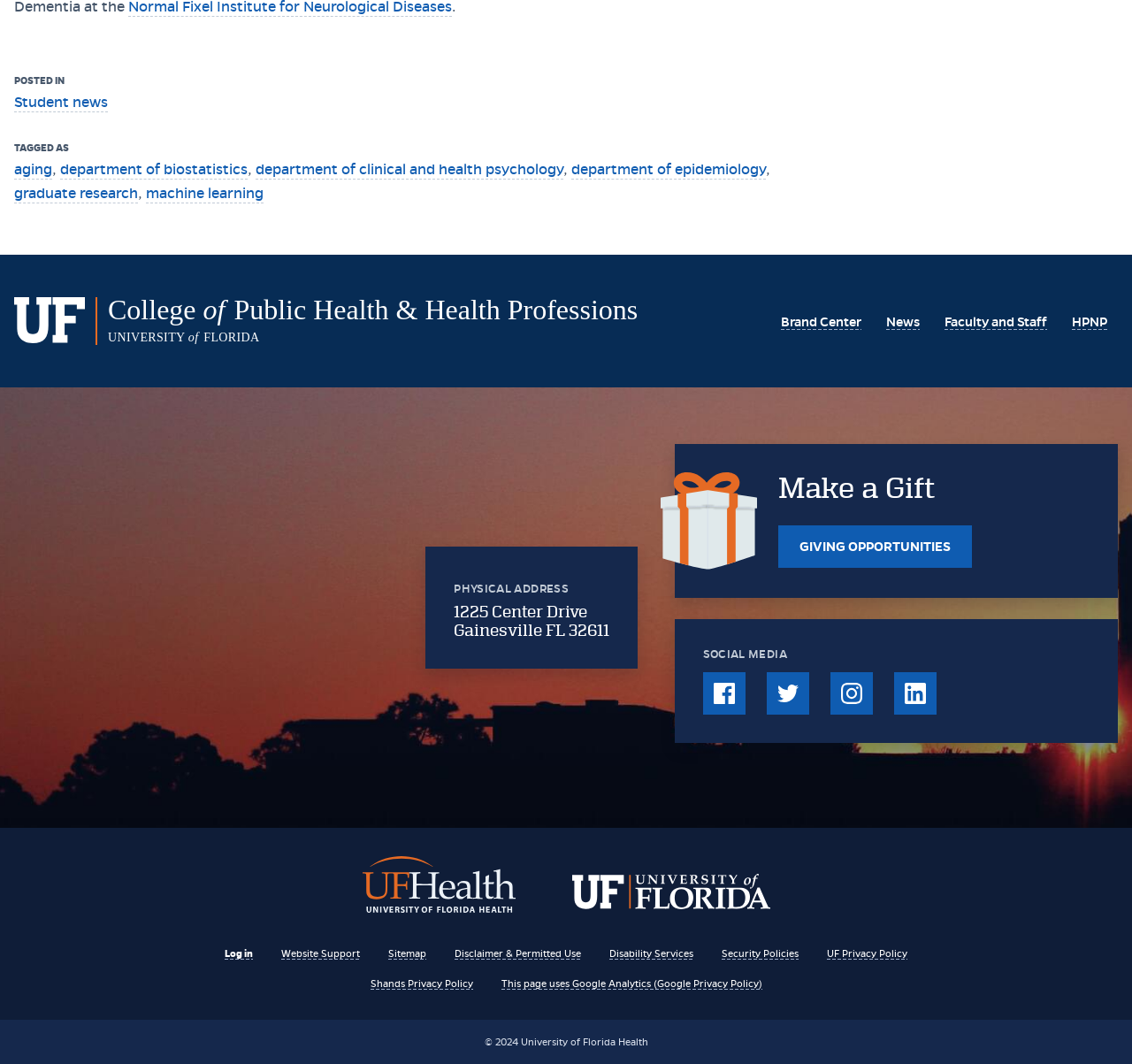Identify the bounding box coordinates of the region that needs to be clicked to carry out this instruction: "Click on the 'Student news' link". Provide these coordinates as four float numbers ranging from 0 to 1, i.e., [left, top, right, bottom].

[0.012, 0.088, 0.095, 0.106]